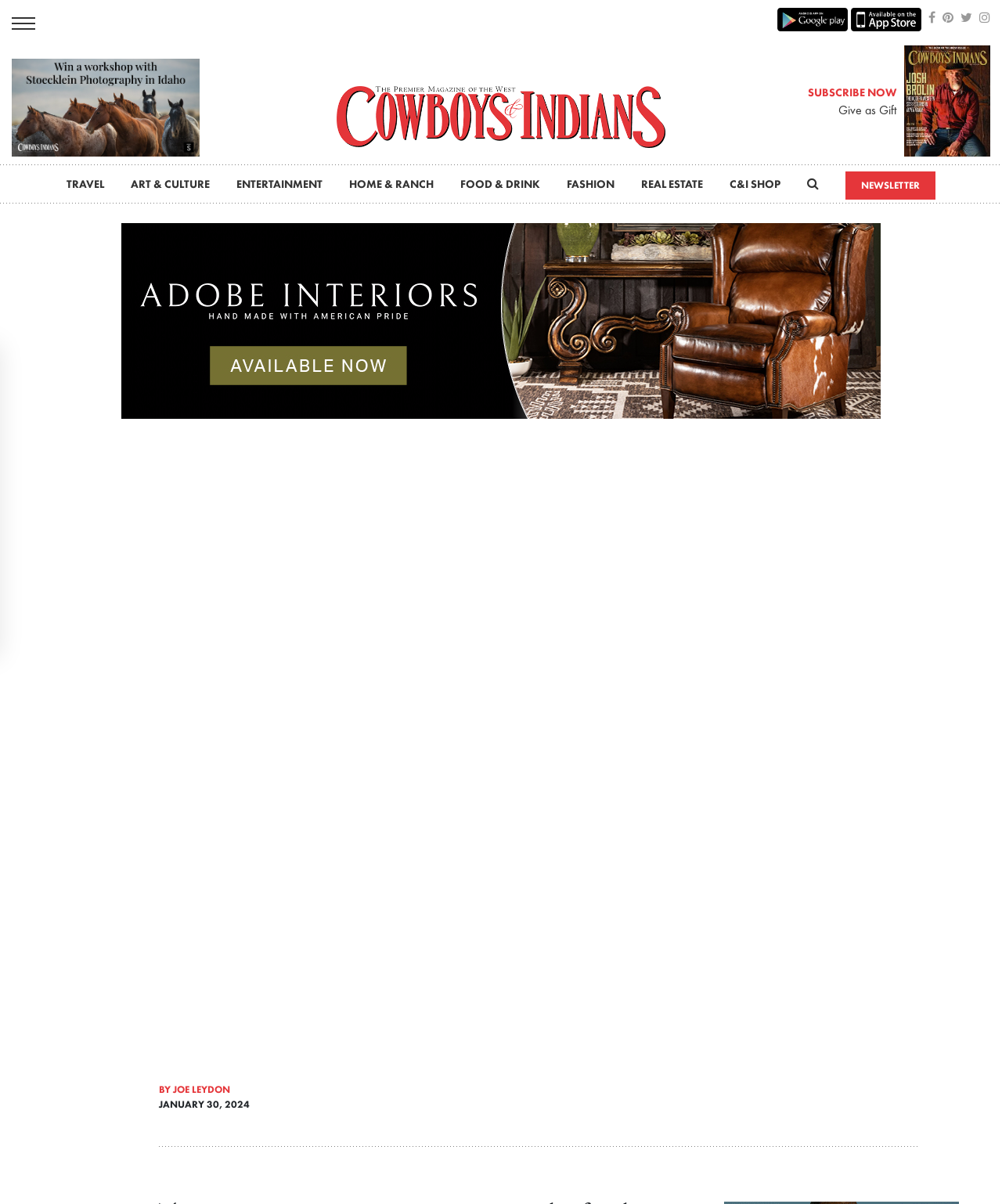Determine the bounding box coordinates of the element's region needed to click to follow the instruction: "Learn more about FES Education". Provide these coordinates as four float numbers between 0 and 1, formatted as [left, top, right, bottom].

None